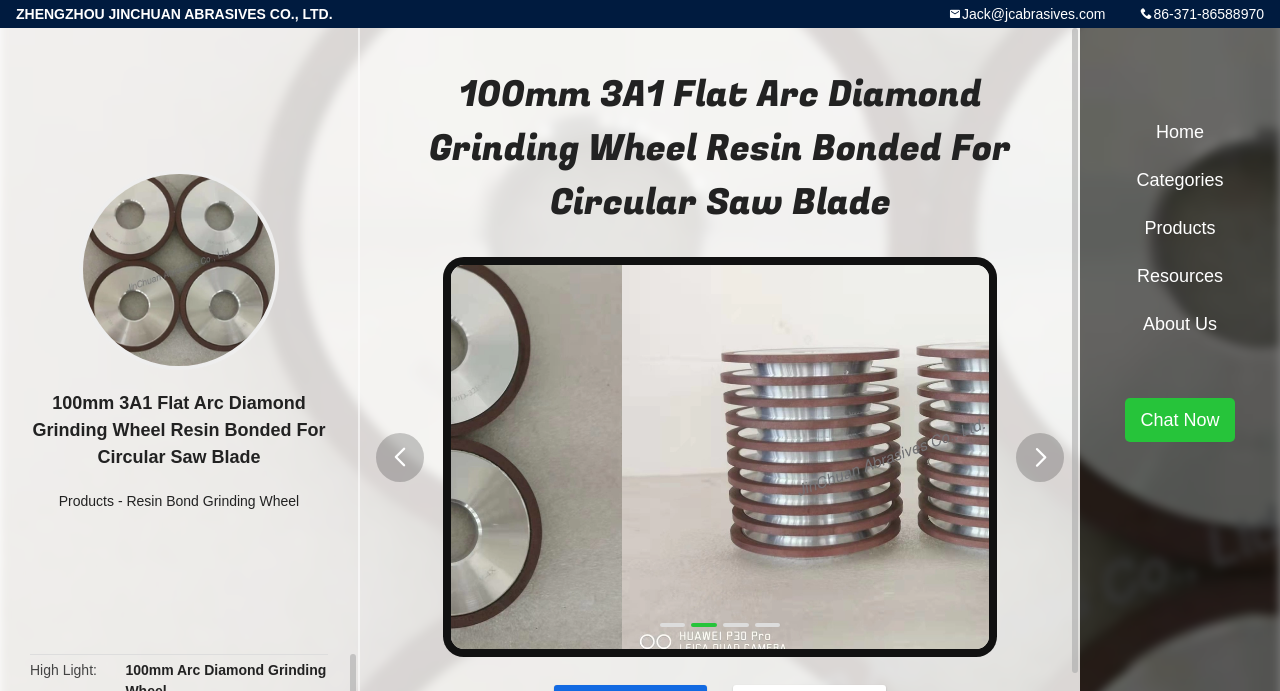Locate the bounding box coordinates of the element you need to click to accomplish the task described by this instruction: "Chat with customer support".

[0.879, 0.576, 0.964, 0.64]